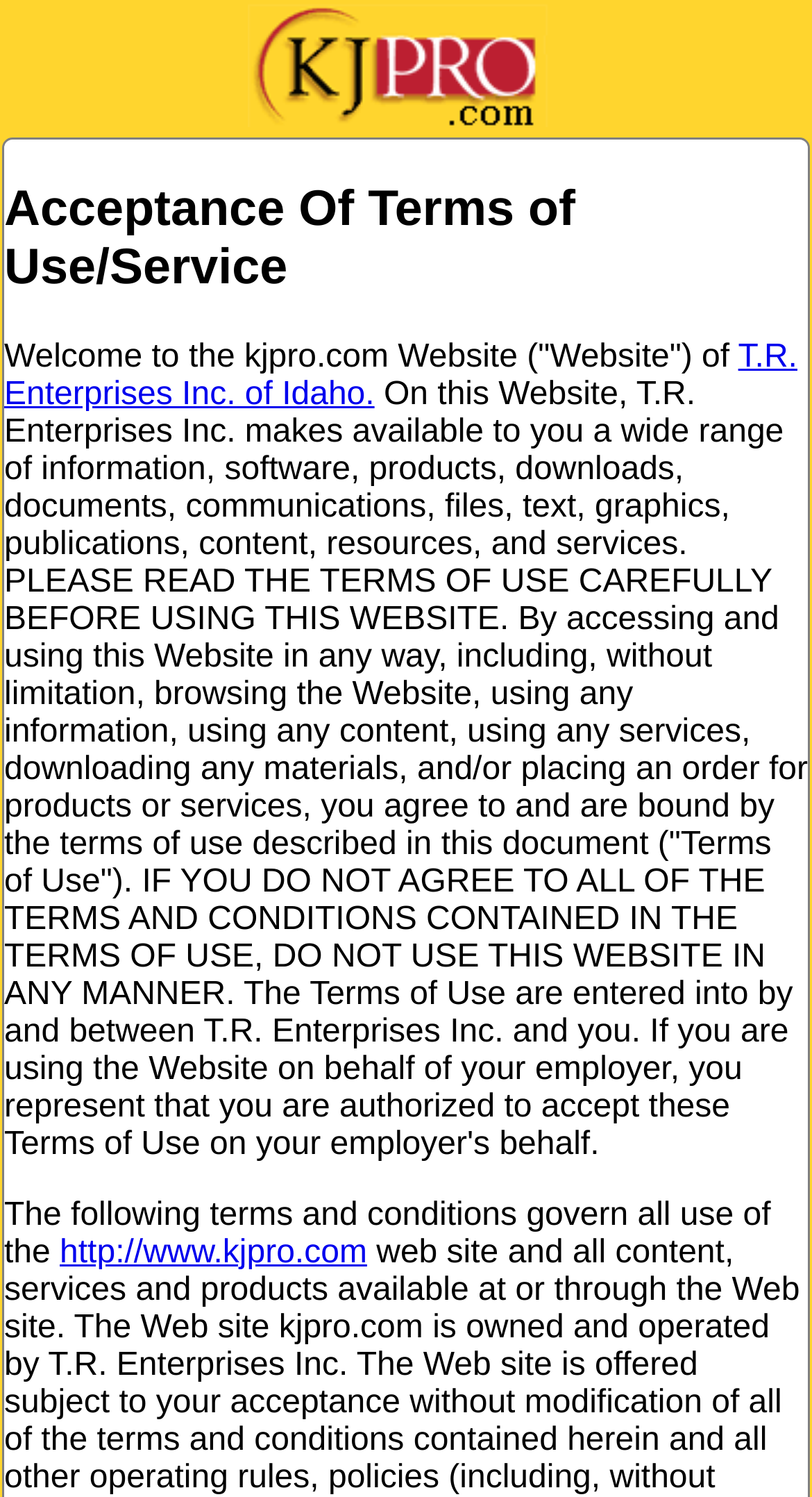Use a single word or phrase to answer the question:
What is the purpose of this website?

Karaoke song search